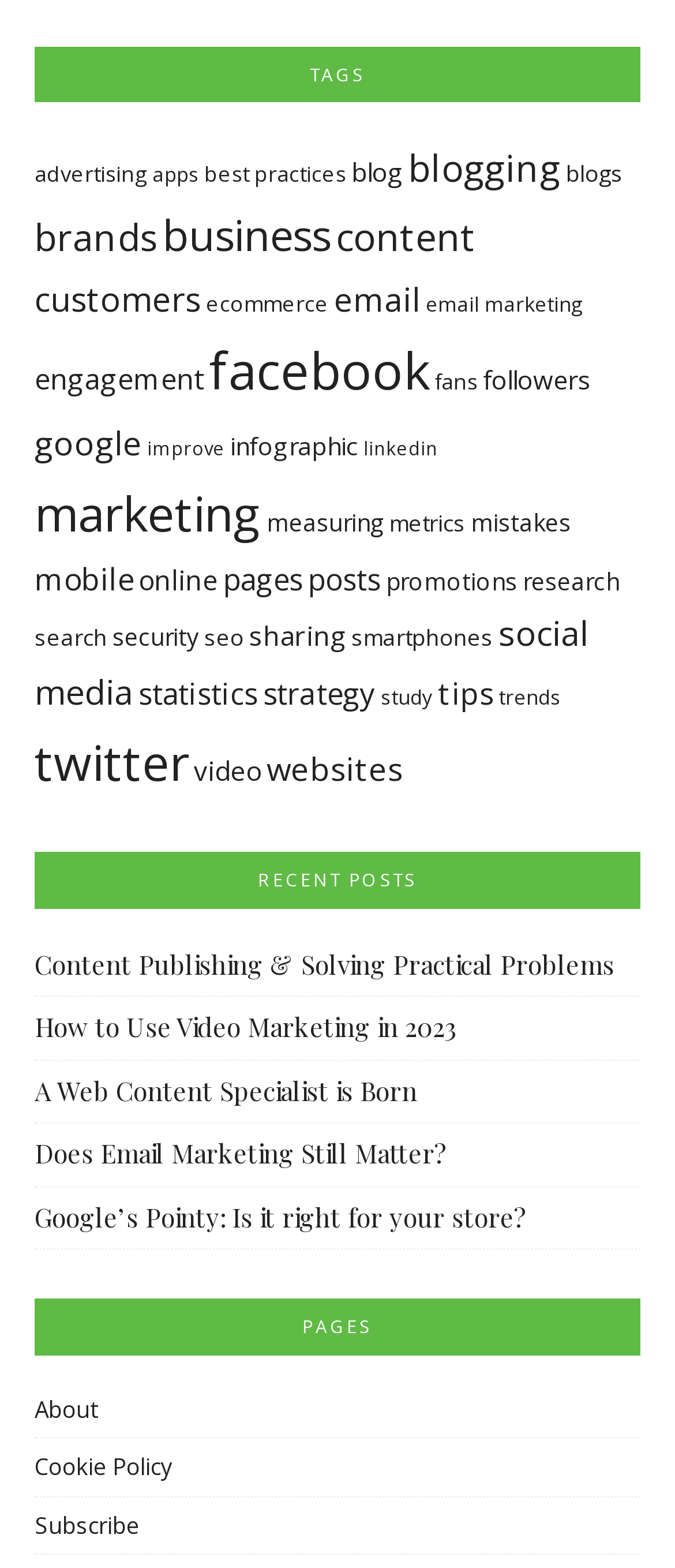Use a single word or phrase to answer the following:
How many recent posts are displayed?

4